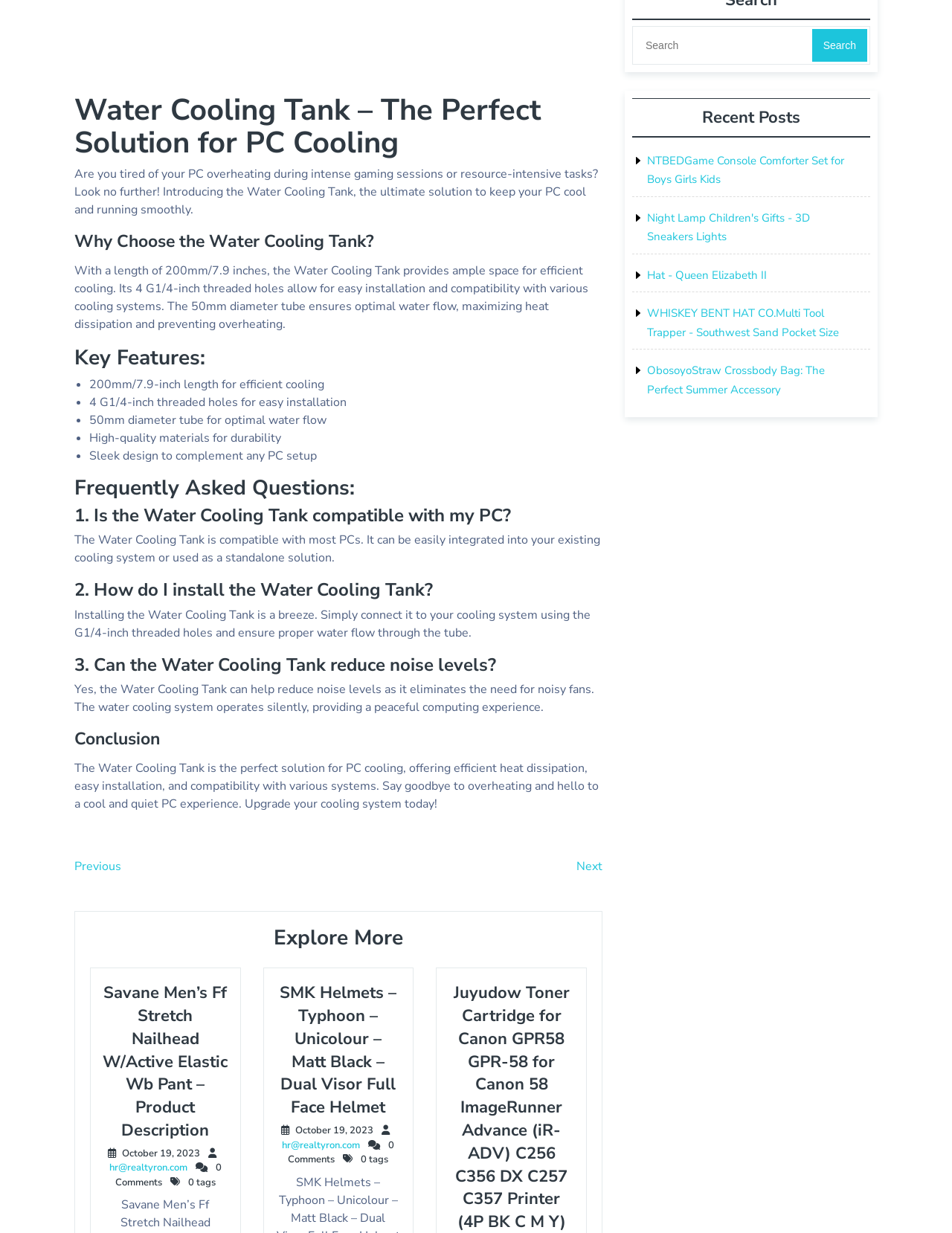Identify and provide the bounding box coordinates of the UI element described: "Search". The coordinates should be formatted as [left, top, right, bottom], with each number being a float between 0 and 1.

[0.853, 0.024, 0.911, 0.05]